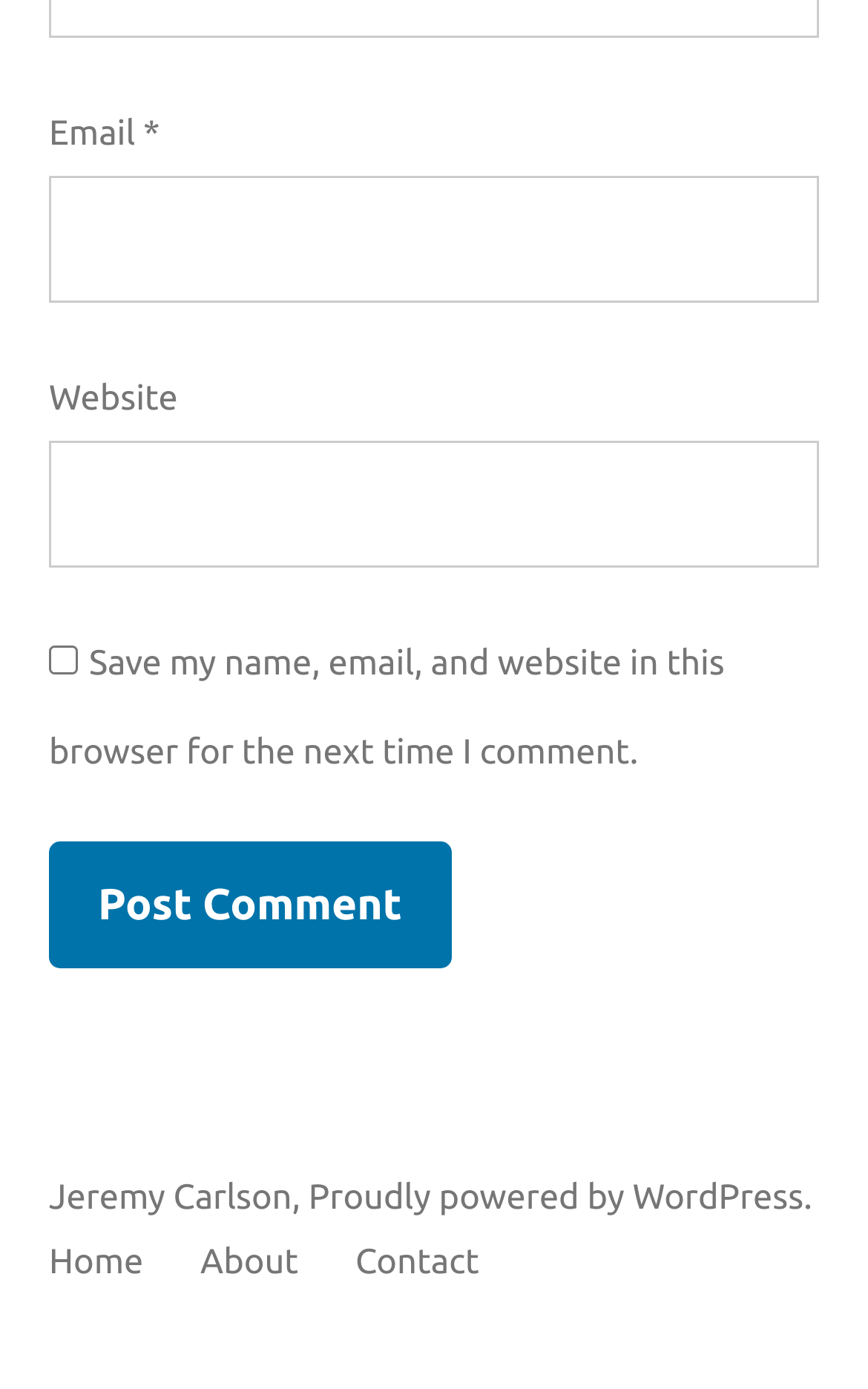What is the text of the checkbox?
Use the screenshot to answer the question with a single word or phrase.

Save my name, email, and website in this browser for the next time I comment.